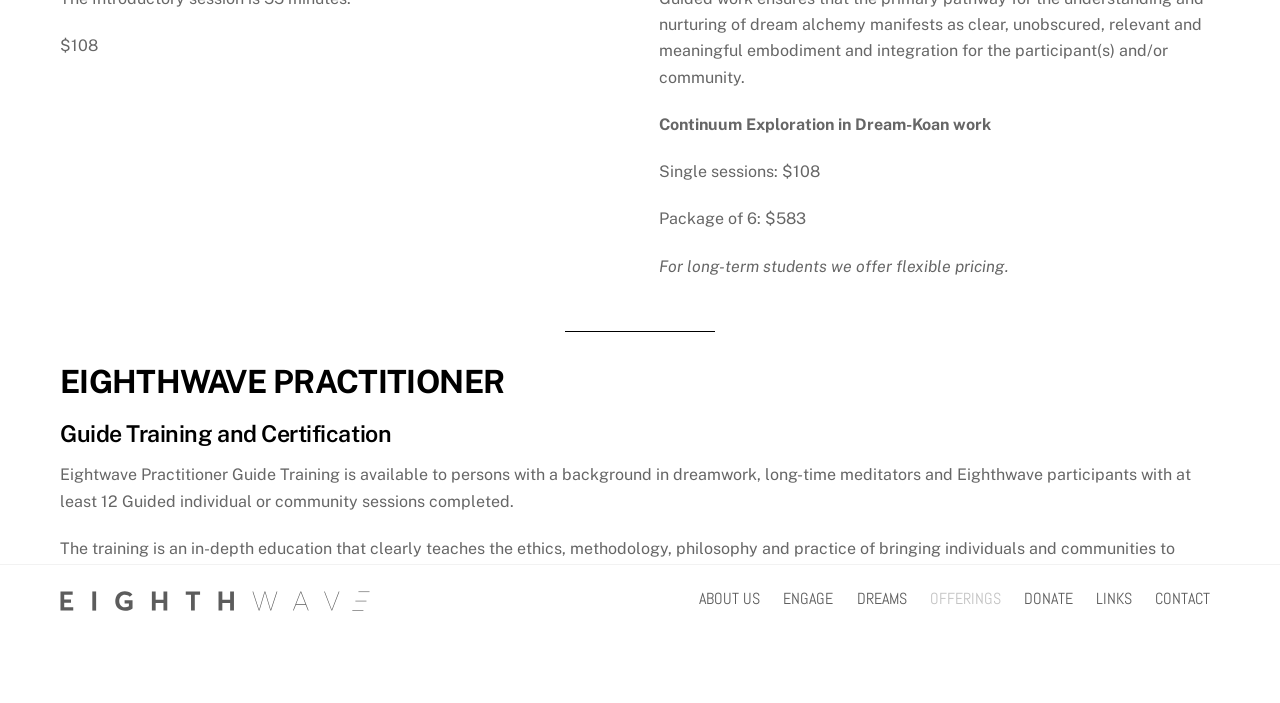Based on the description "Offerings", find the bounding box of the specified UI element.

[0.719, 0.827, 0.789, 0.878]